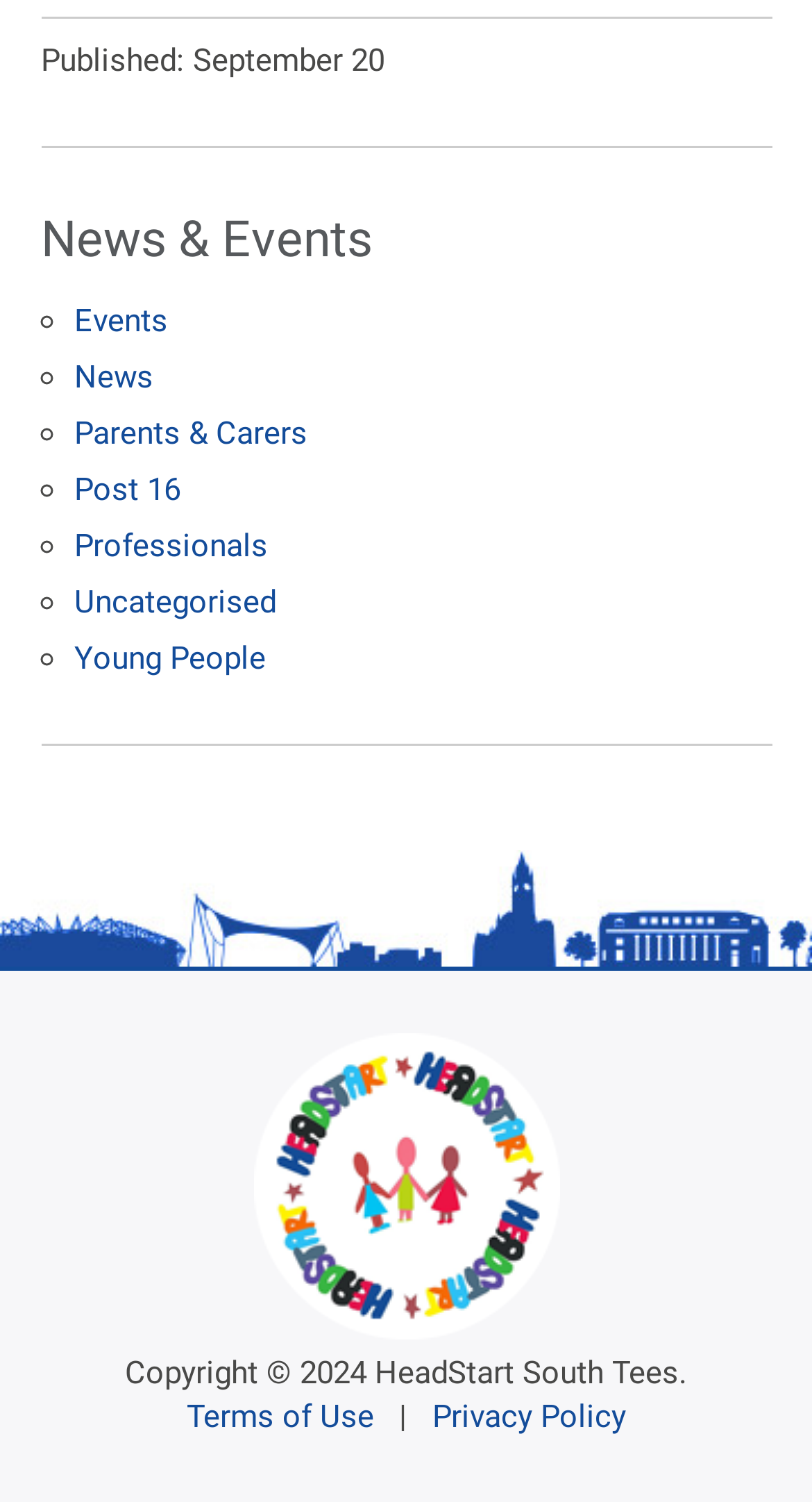Identify and provide the bounding box for the element described by: "News".

[0.091, 0.239, 0.188, 0.264]